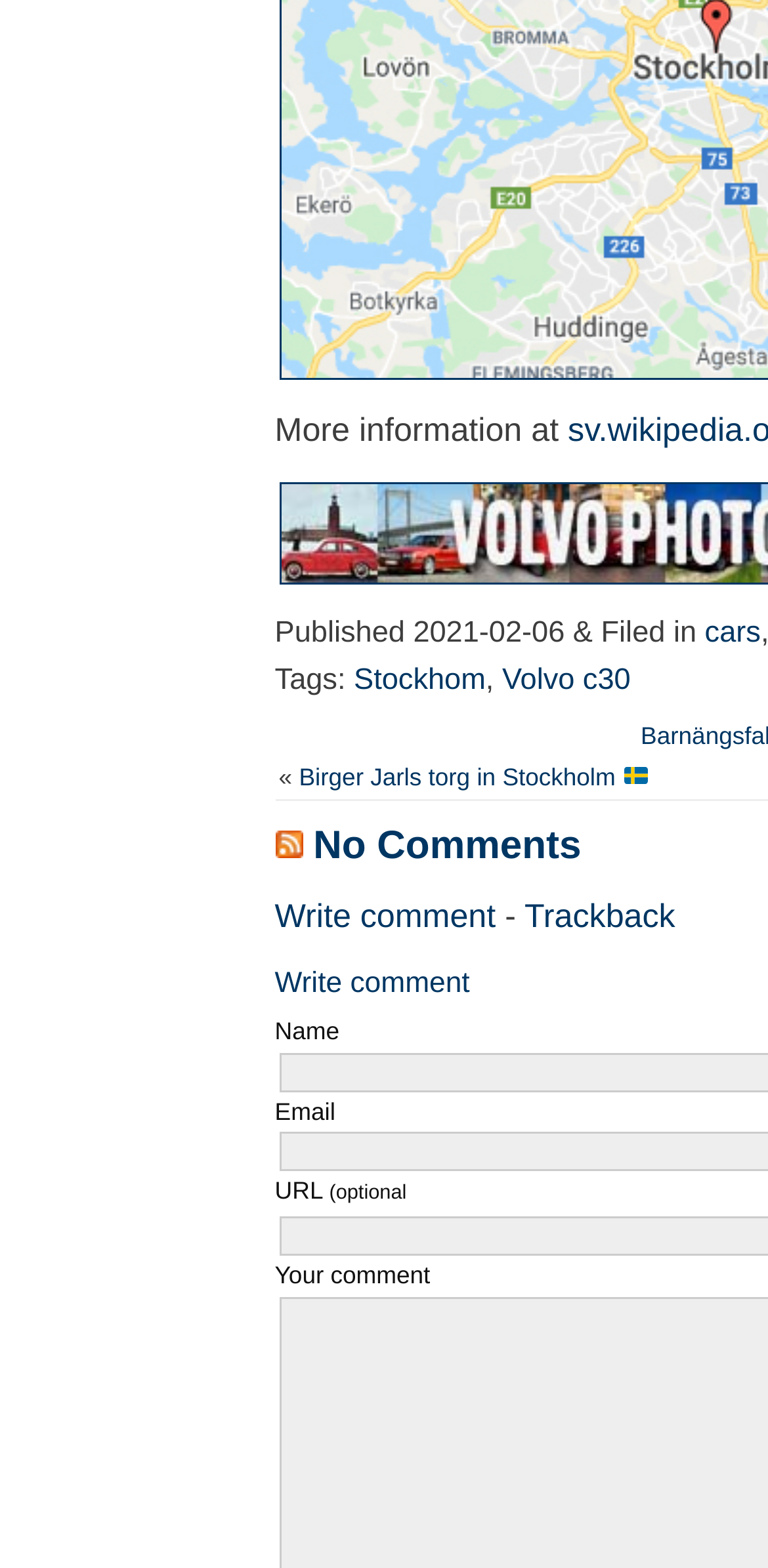Return the bounding box coordinates of the UI element that corresponds to this description: "parent_node: No Comments". The coordinates must be given as four float numbers in the range of 0 and 1, [left, top, right, bottom].

[0.358, 0.532, 0.394, 0.552]